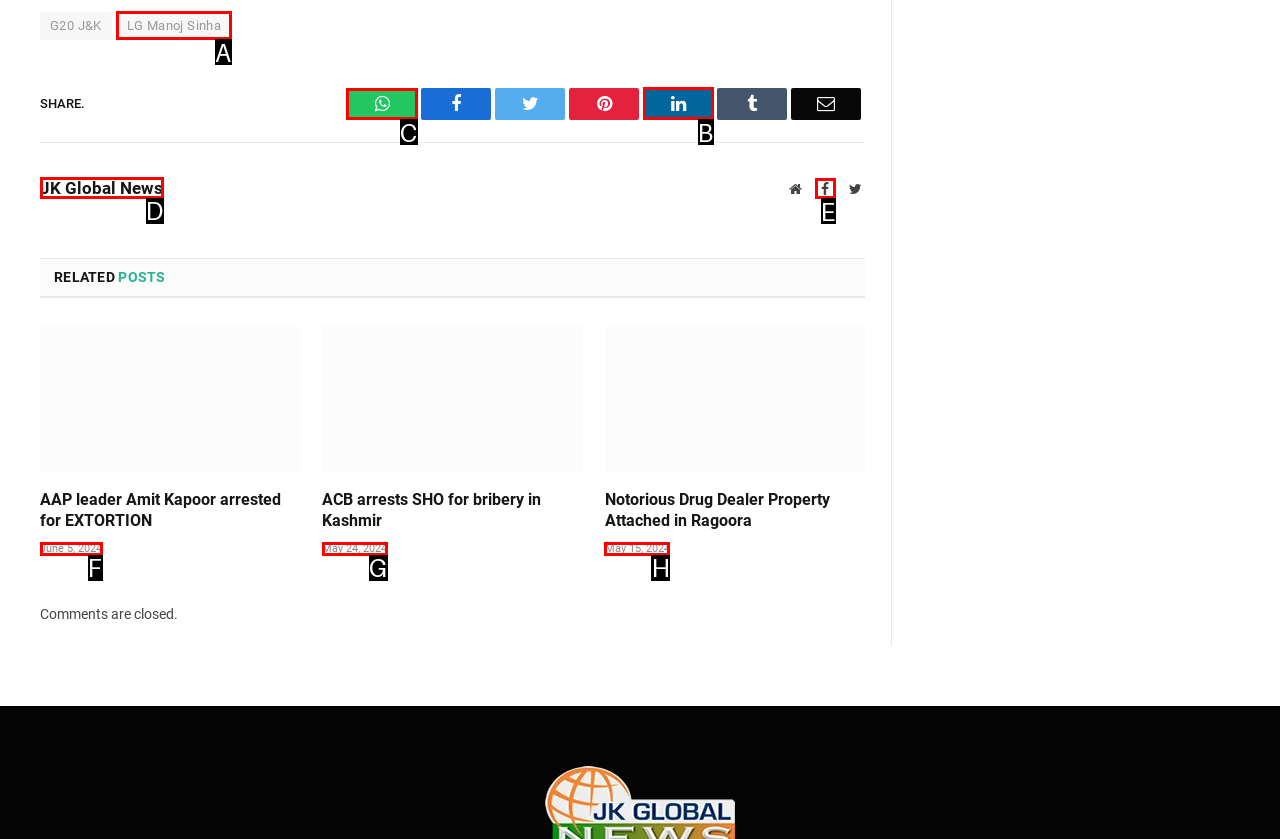Select the option I need to click to accomplish this task: Share on WhatsApp
Provide the letter of the selected choice from the given options.

C